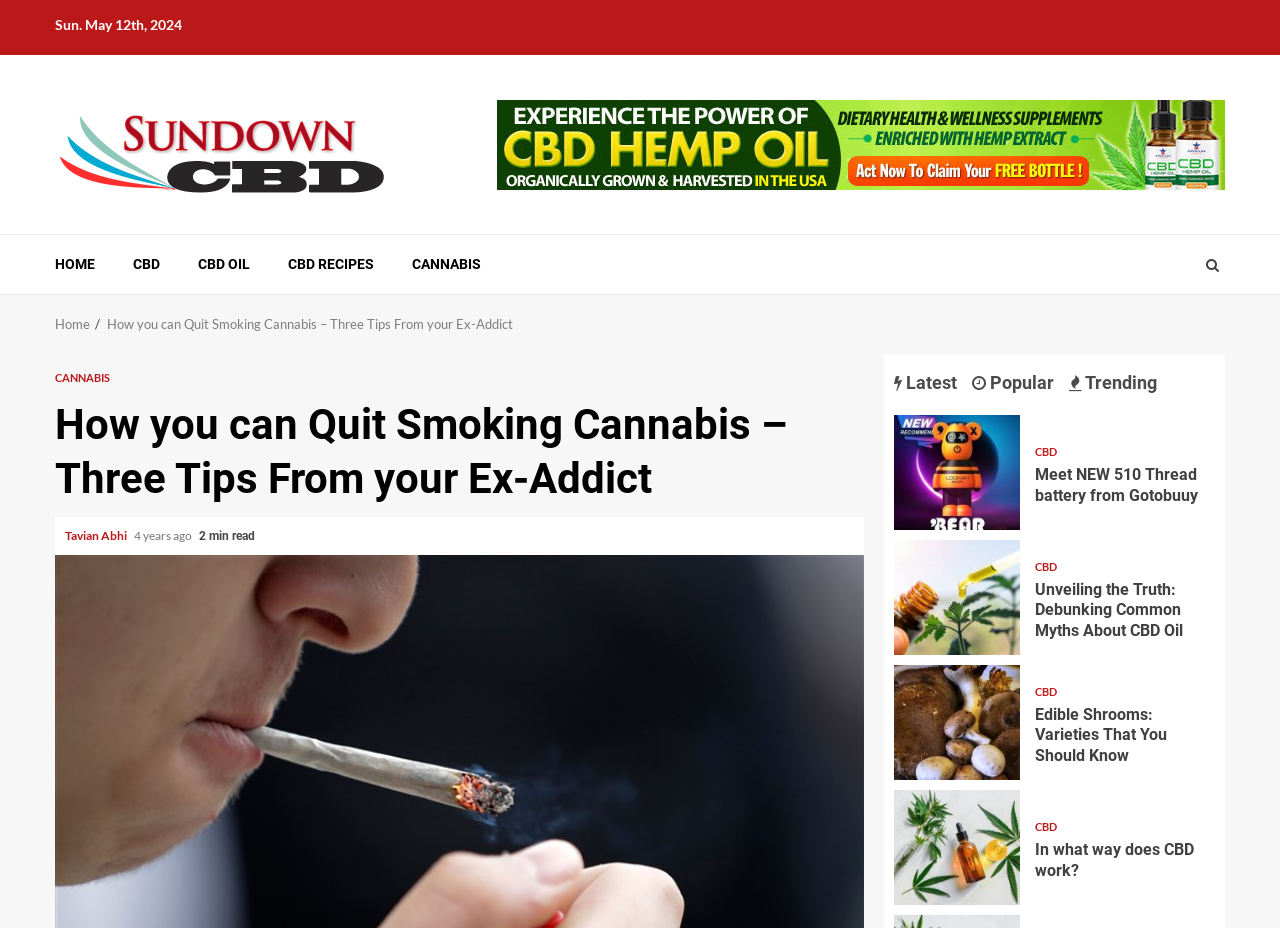Pinpoint the bounding box coordinates of the area that must be clicked to complete this instruction: "Click the 'HOME' link".

[0.043, 0.275, 0.074, 0.295]